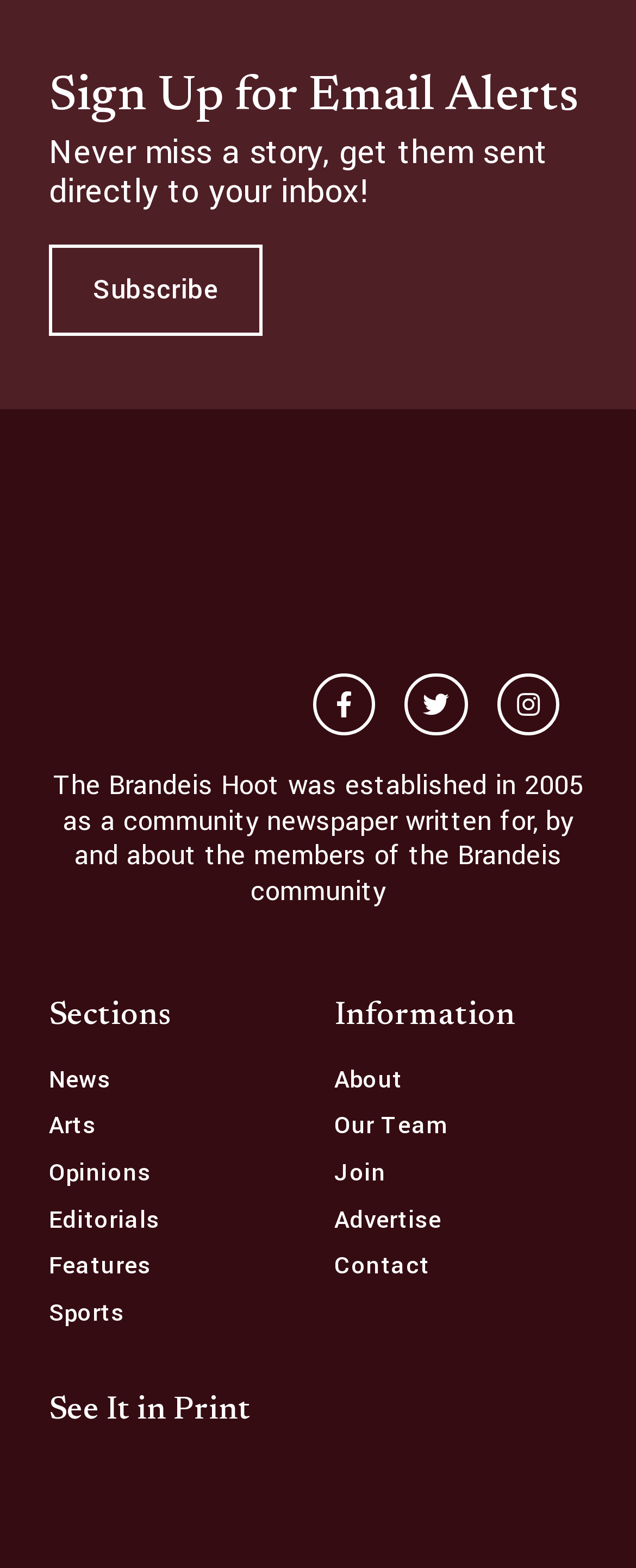Can you give a detailed response to the following question using the information from the image? How many links are available under 'Information'?

There are five links available under the 'Information' heading: About, Our Team, Join, Advertise, and Contact. These links are likely intended to provide users with more information about the website and its team.